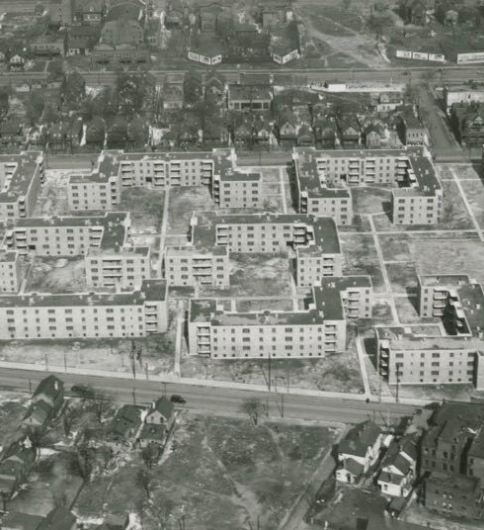Thoroughly describe the content and context of the image.

This aerial photograph presents a historical view of the Cedar-Central Apartments, part of Ernest Bohn's influential "Housing Laboratory" initiative. Captured around the late 1930s to early 1940s, the image showcases a well-planned arrangement of residential buildings, characterized by their modernist architecture and orderly layout. Surrounding the apartments, the remnants of older structures highlight the urban context of the area. This visual serves as a testament to the legacy of public housing in Cleveland, reflecting efforts to provide quality living spaces during a transformative period in American housing policy.